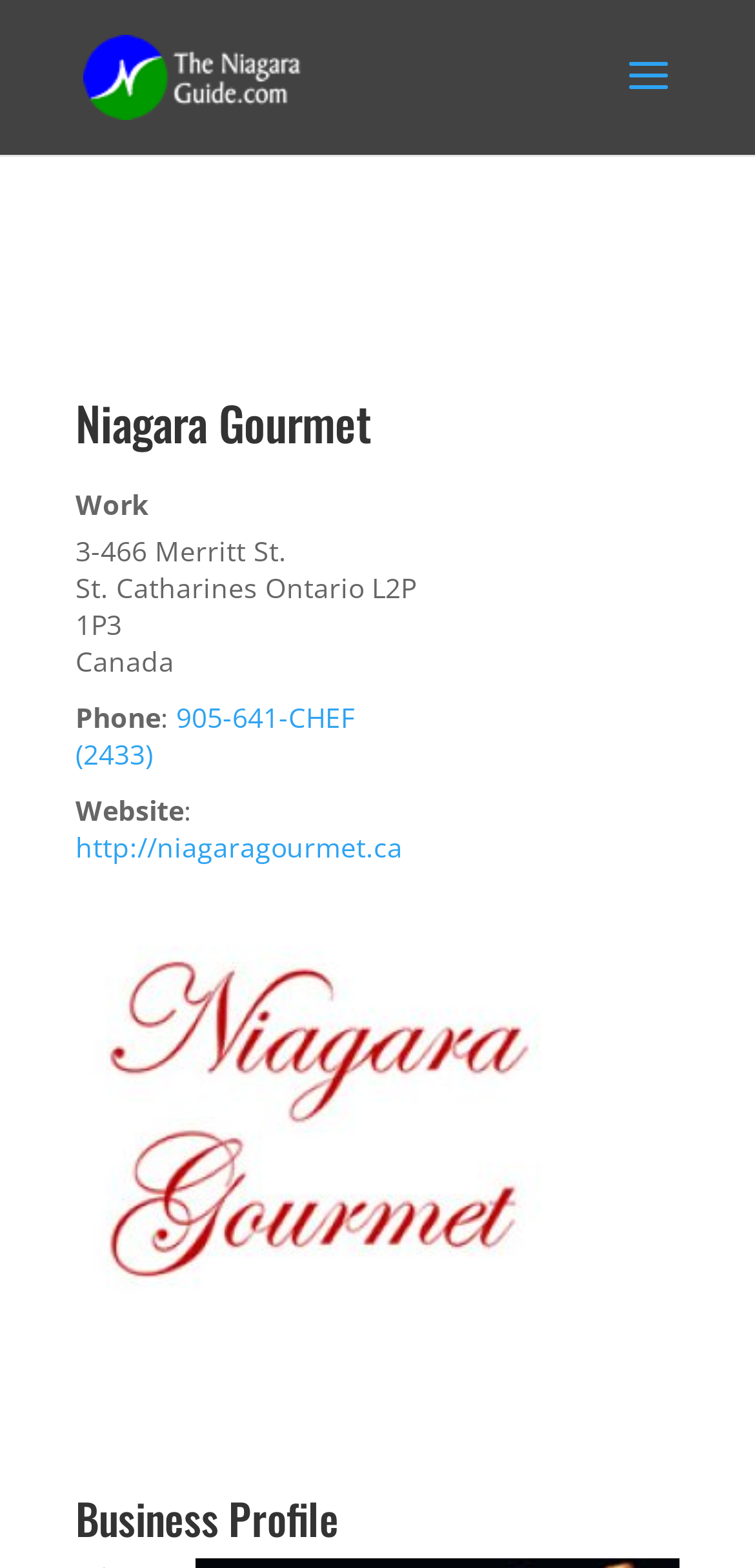Give a succinct answer to this question in a single word or phrase: 
What is the business name?

Niagara Gourmet